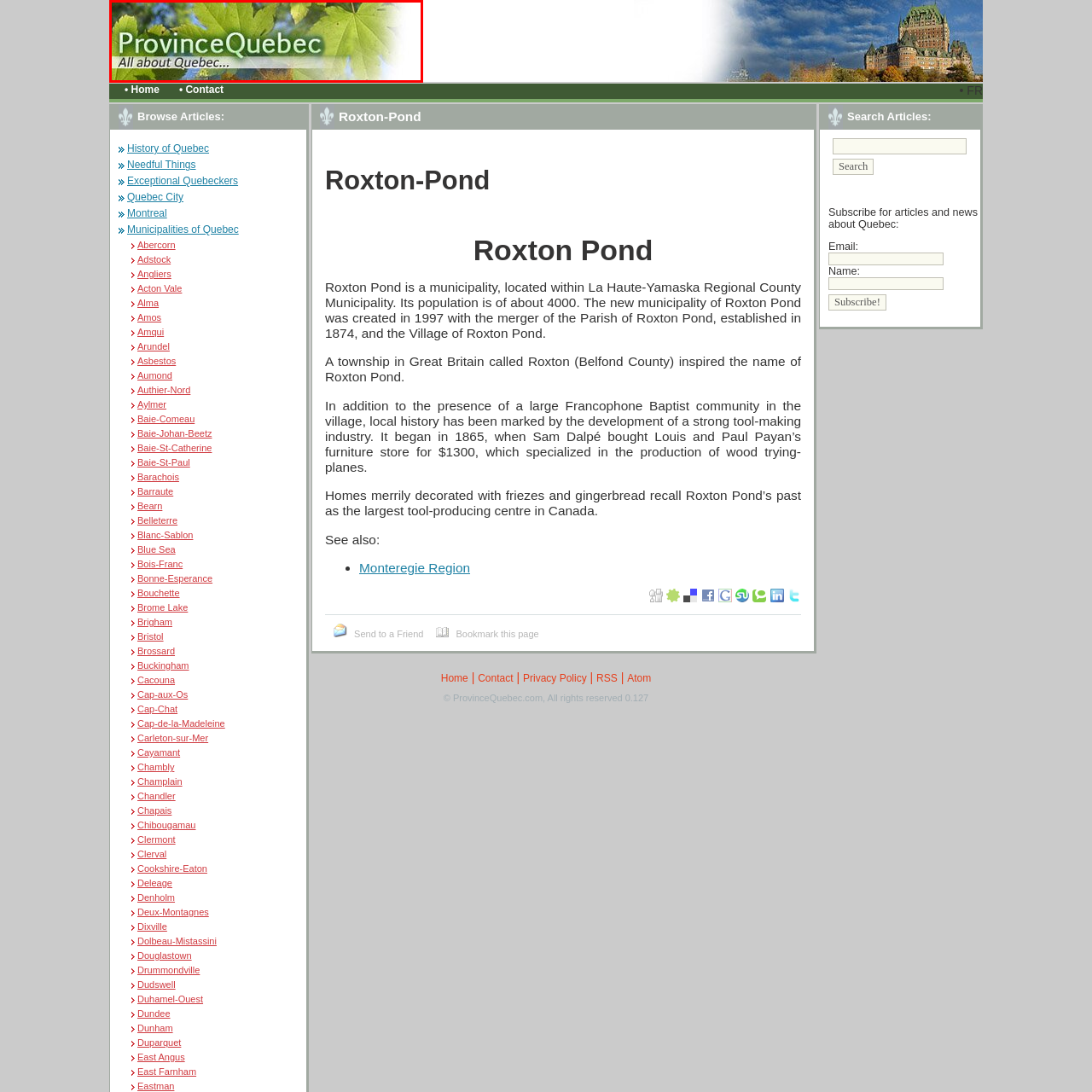What is the focus of the webpage according to the smaller text? Study the image bordered by the red bounding box and answer briefly using a single word or a phrase.

informative